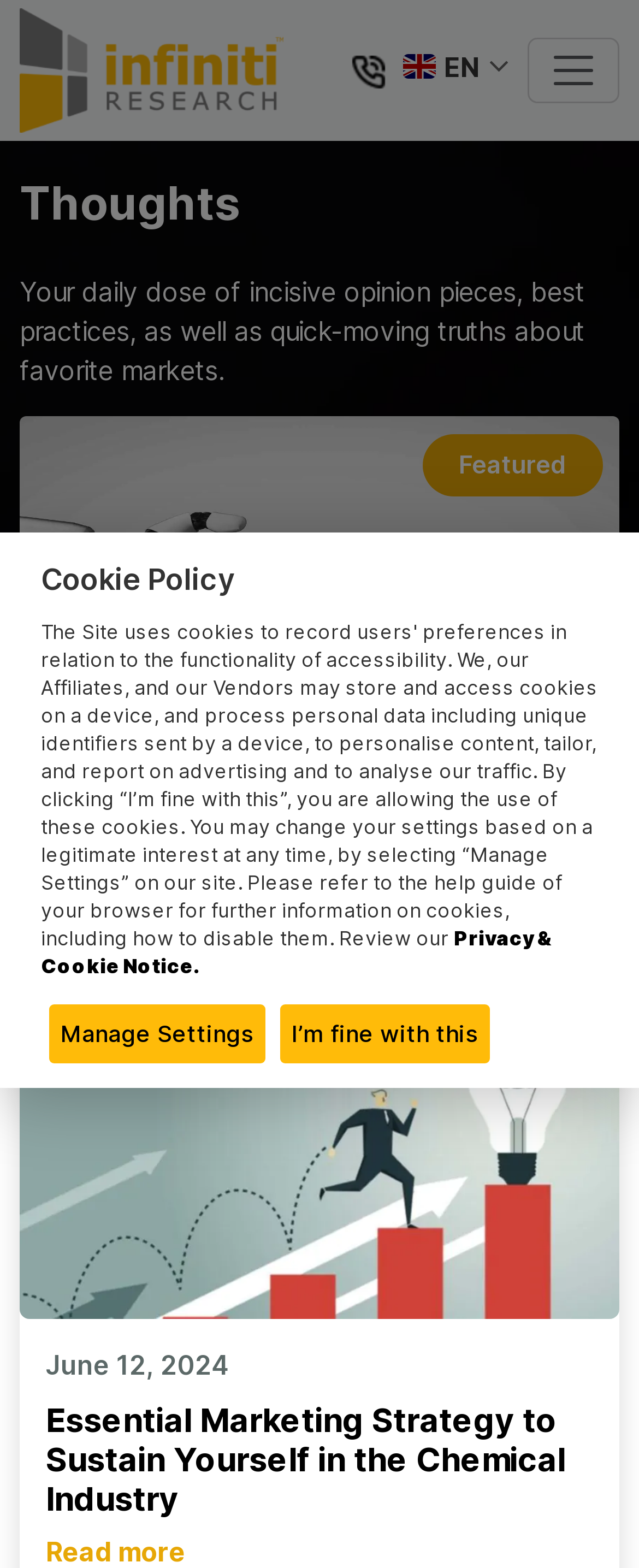Identify the bounding box coordinates necessary to click and complete the given instruction: "Search for something".

[0.5, 0.583, 0.969, 0.625]